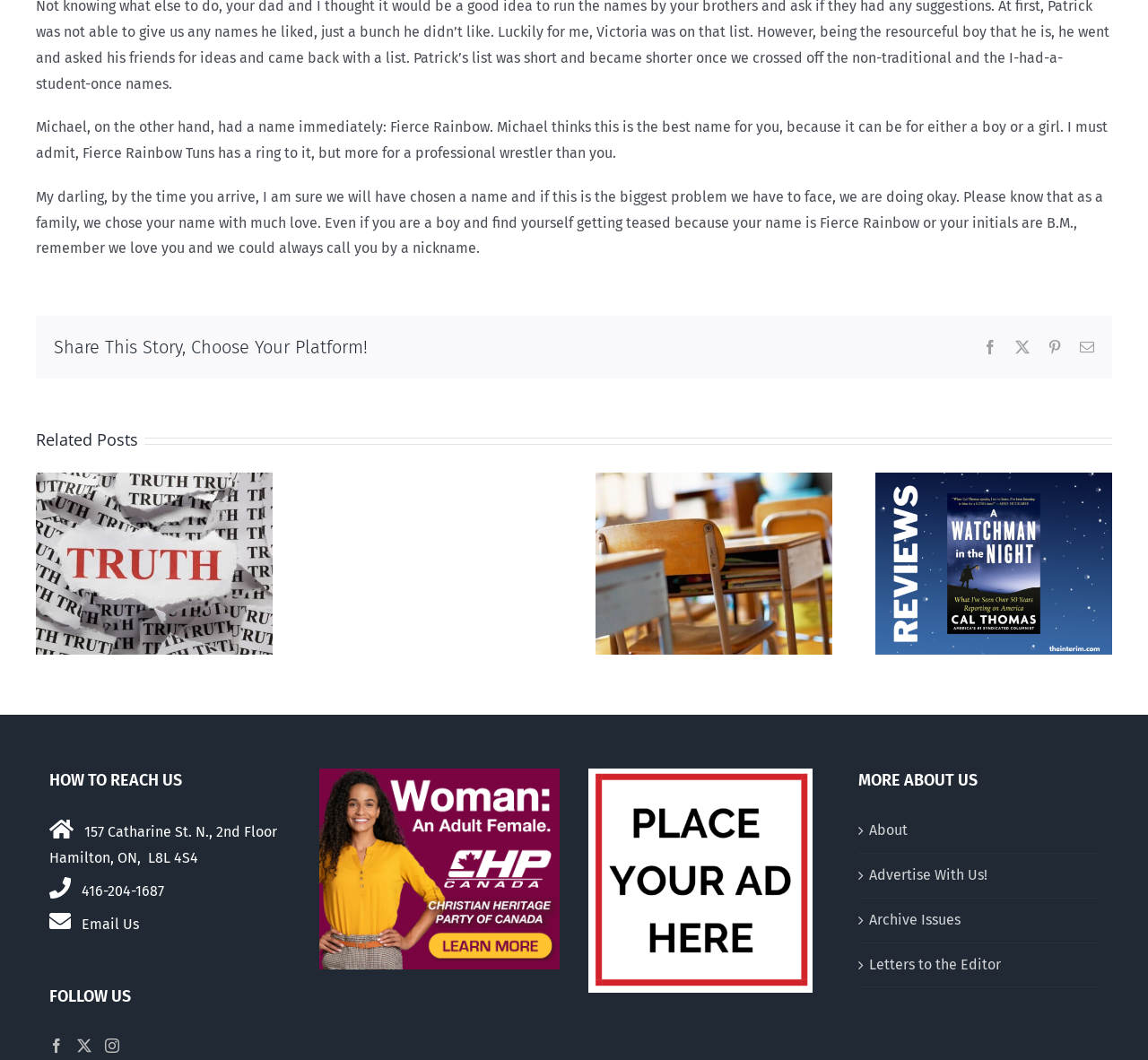What is the name suggested by Michael?
Provide an in-depth and detailed explanation in response to the question.

The name 'Fierce Rainbow' is suggested by Michael, as mentioned in the first paragraph of the webpage, which starts with 'Michael, on the other hand, had a name immediately: Fierce Rainbow.'